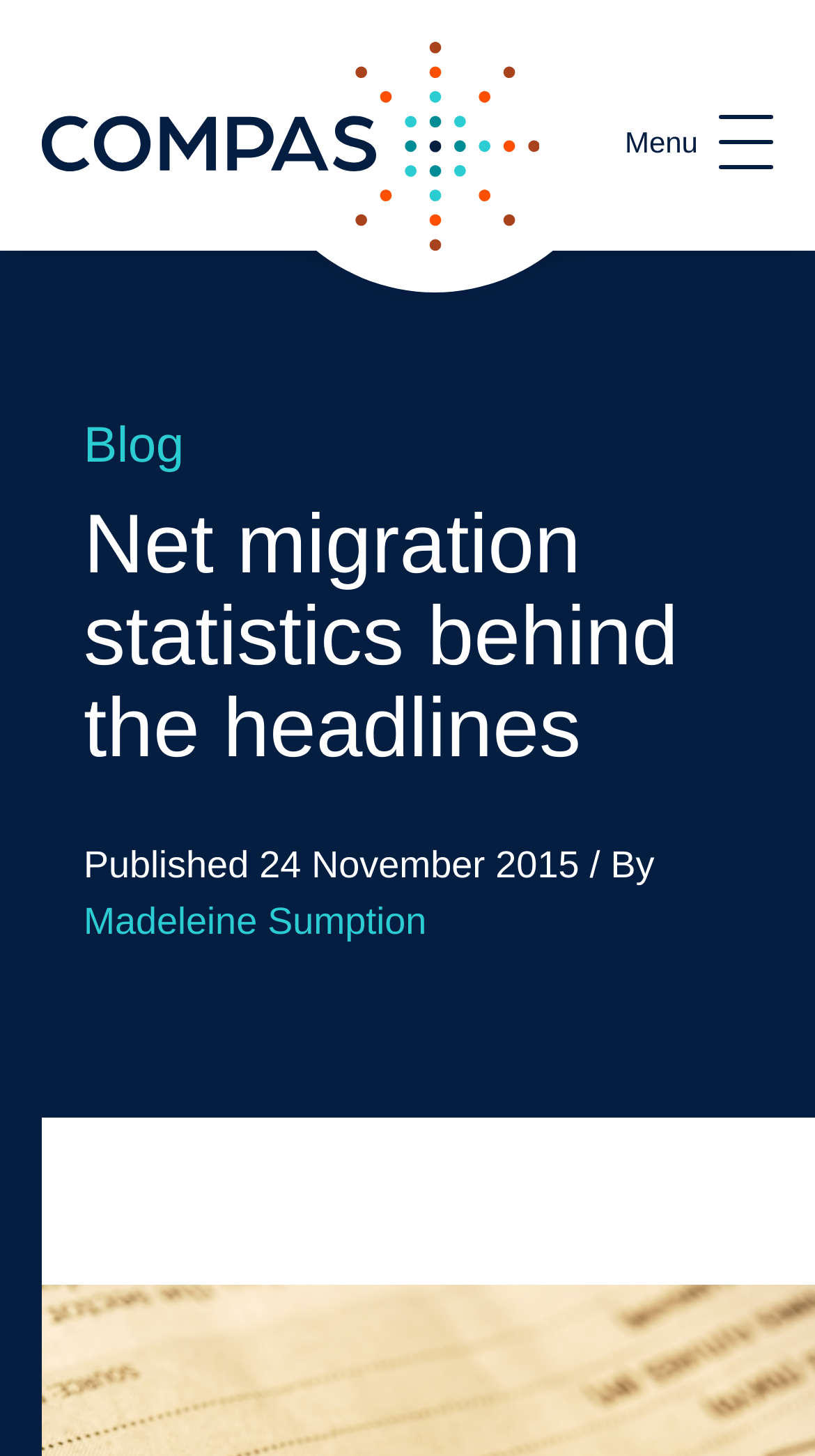Locate the bounding box of the user interface element based on this description: "Blog".

[0.103, 0.287, 0.226, 0.326]